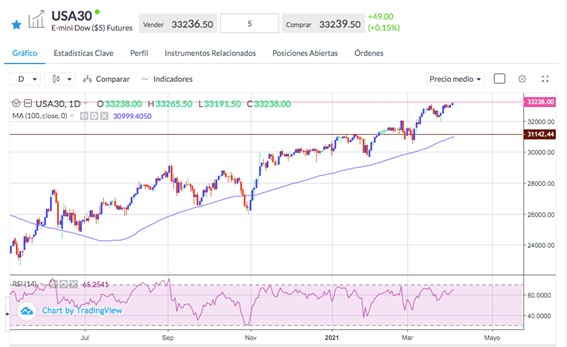Give a thorough caption for the picture.

The image features a detailed chart for the E-mini Dow (USA30) futures, showcasing the performance over a specified period. The chart displays various data points, including the current price of 33,239.50, with a notable increase of 49.00, reflecting a 0.15% gain. Key indicators shown include the moving average (MA) line, plotted in blue, which demonstrates a general upward trend as it follows the price fluctuations. The chart also incorporates an RSI (Relative Strength Index) indicator at the bottom, indicating momentum with values hovering around 65.25, suggesting an overbought condition. The x-axis details time intervals while the y-axis lists price levels, illustrating the behavior of the futures market leading up to the most recent peak at 33,338.00. Overall, the image effectively conveys the bullish sentiment in the market with visually accessible data for traders and analysts.